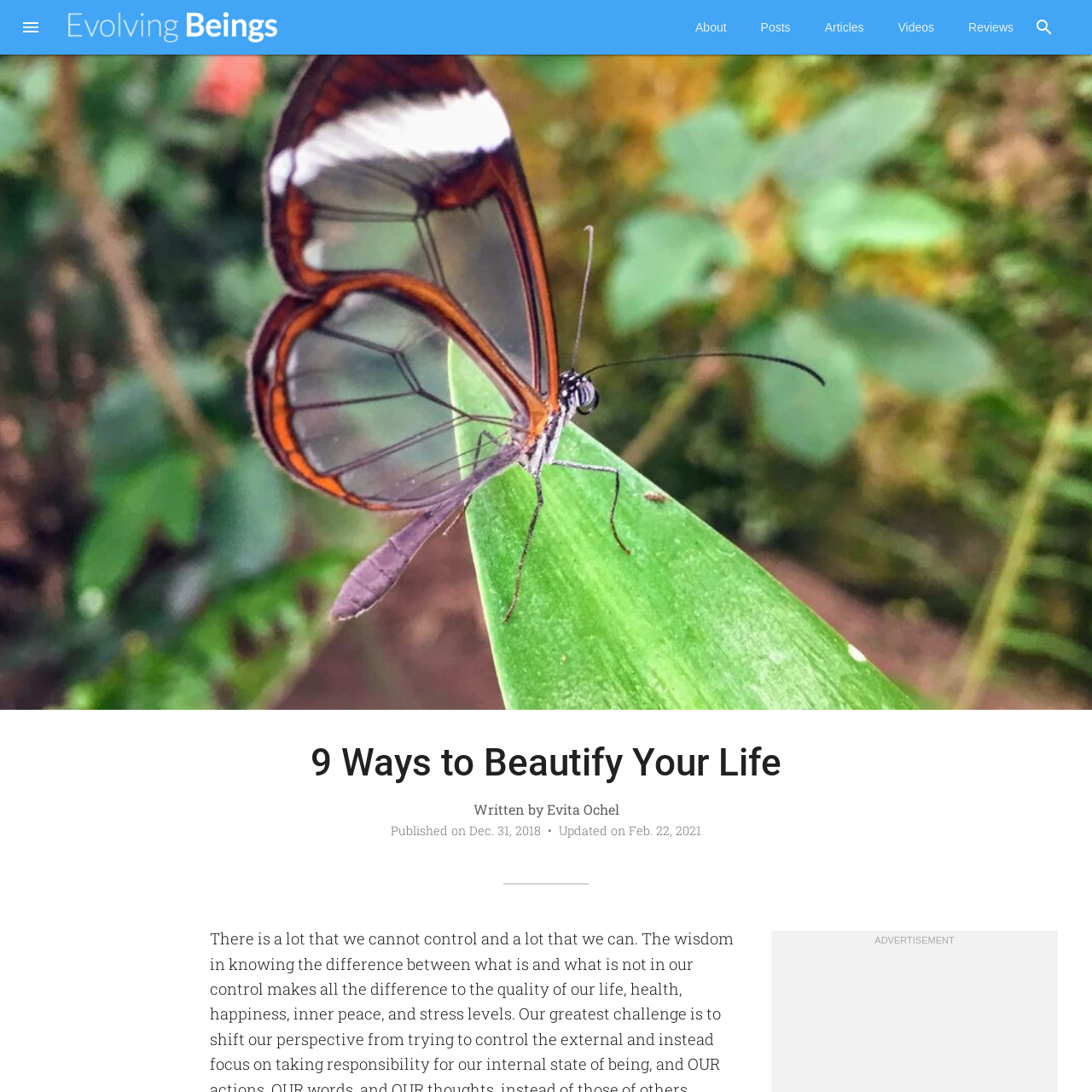What is the name of the author?
Please provide a single word or phrase as the answer based on the screenshot.

Evita Ochel